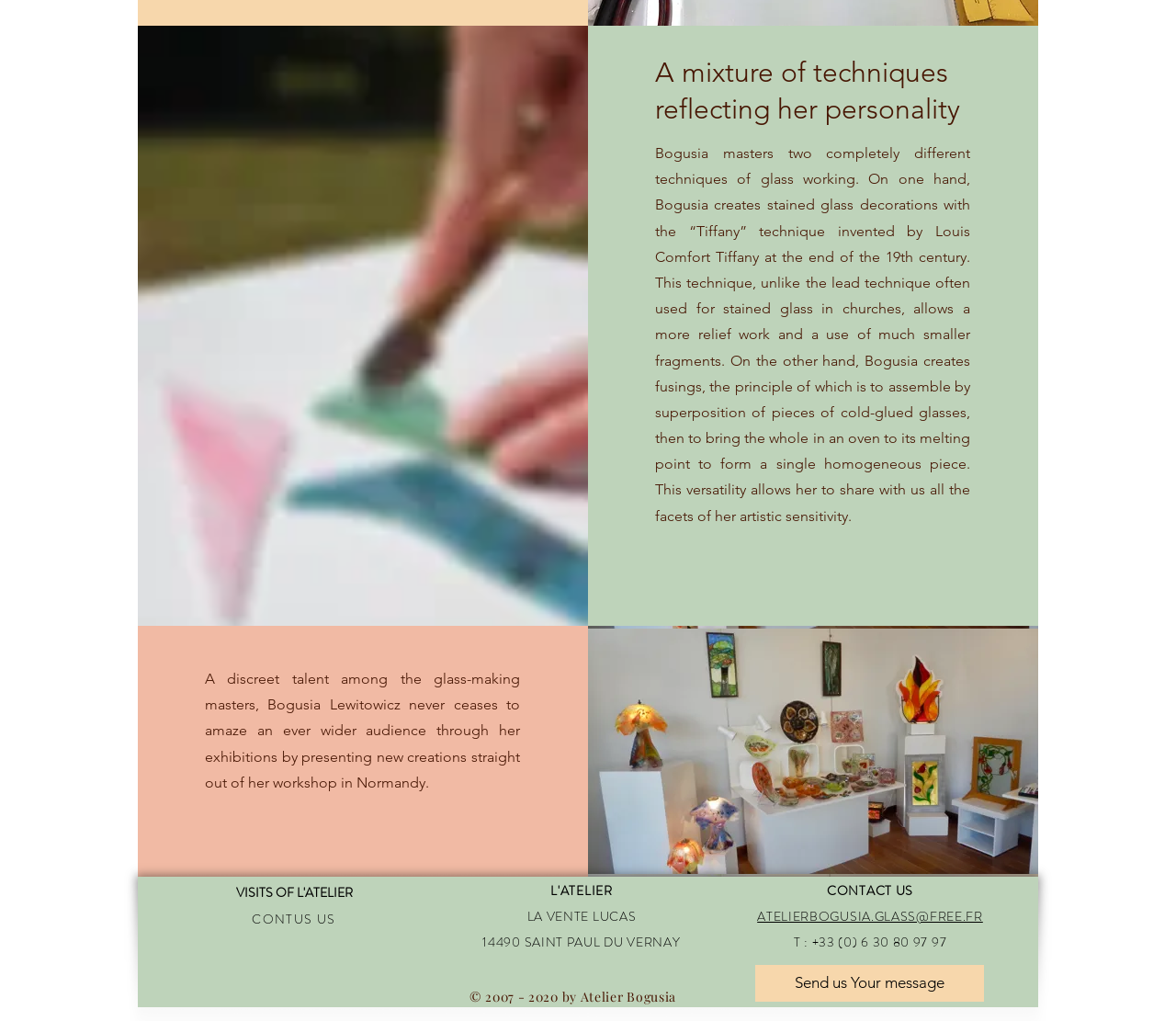Using the image as a reference, answer the following question in as much detail as possible:
What is the email address to contact Bogusia?

The webpage provides contact information, including an email address, which is ATELIERBOGUSIA.GLASS@FREE.FR.